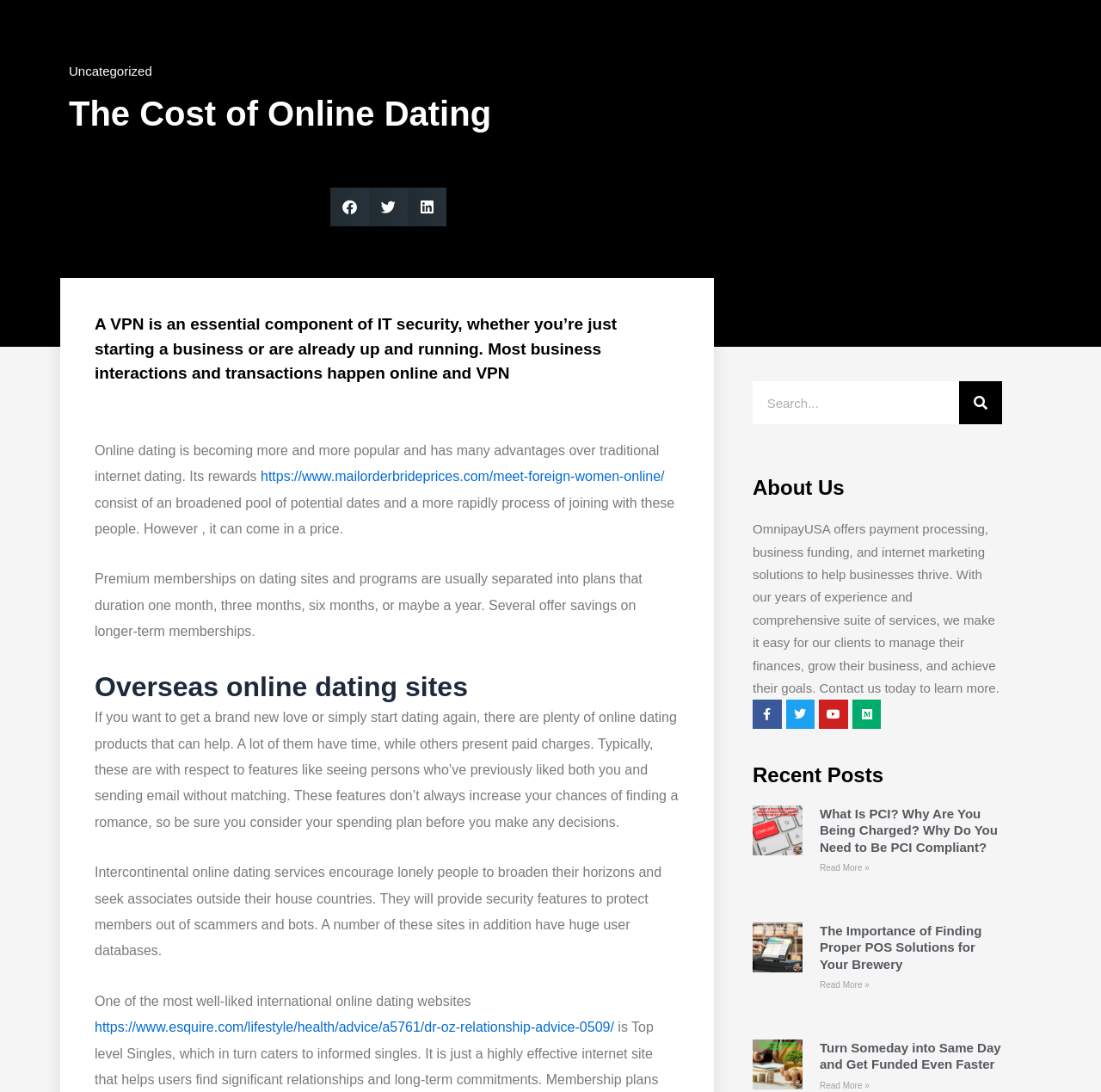Reply to the question below using a single word or brief phrase:
What is the main topic of this webpage?

Online dating